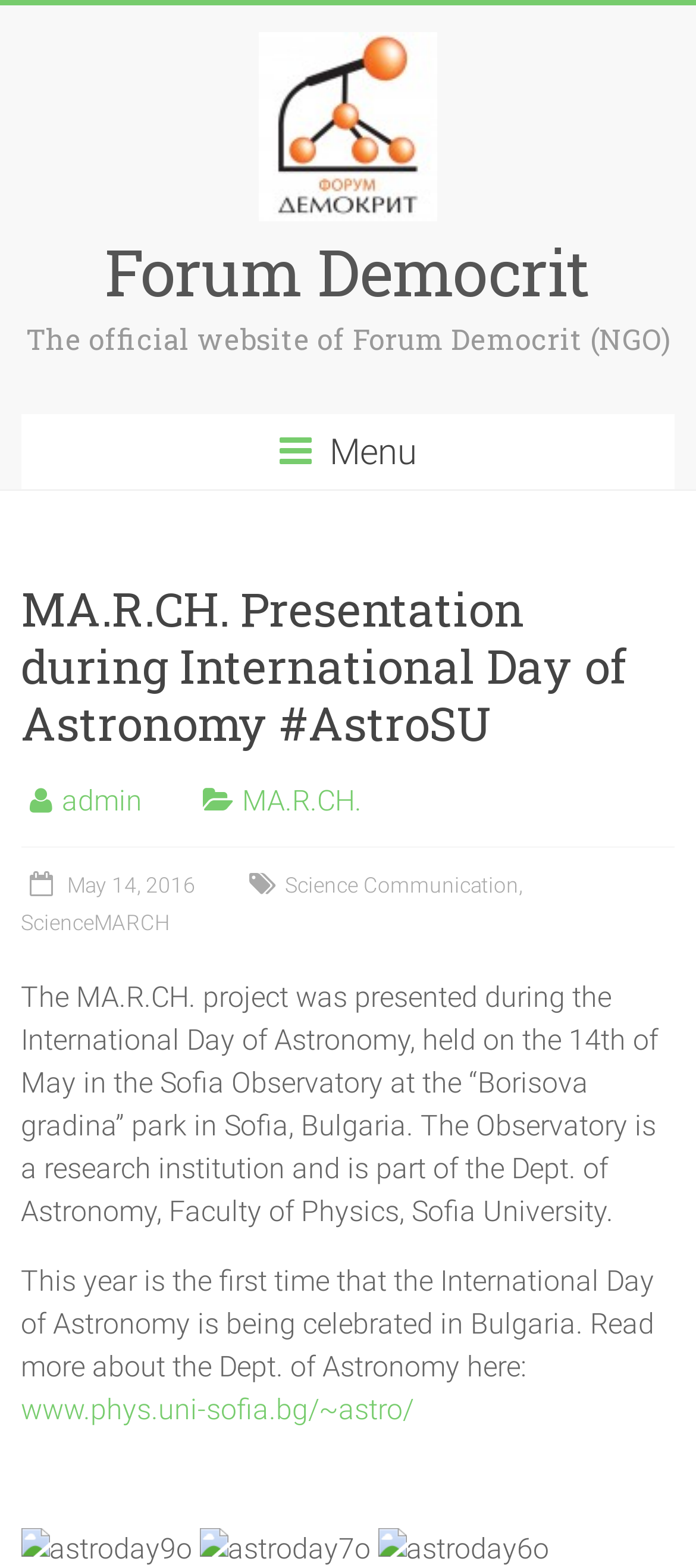Give a concise answer using one word or a phrase to the following question:
What is the name of the NGO?

Forum Democrit